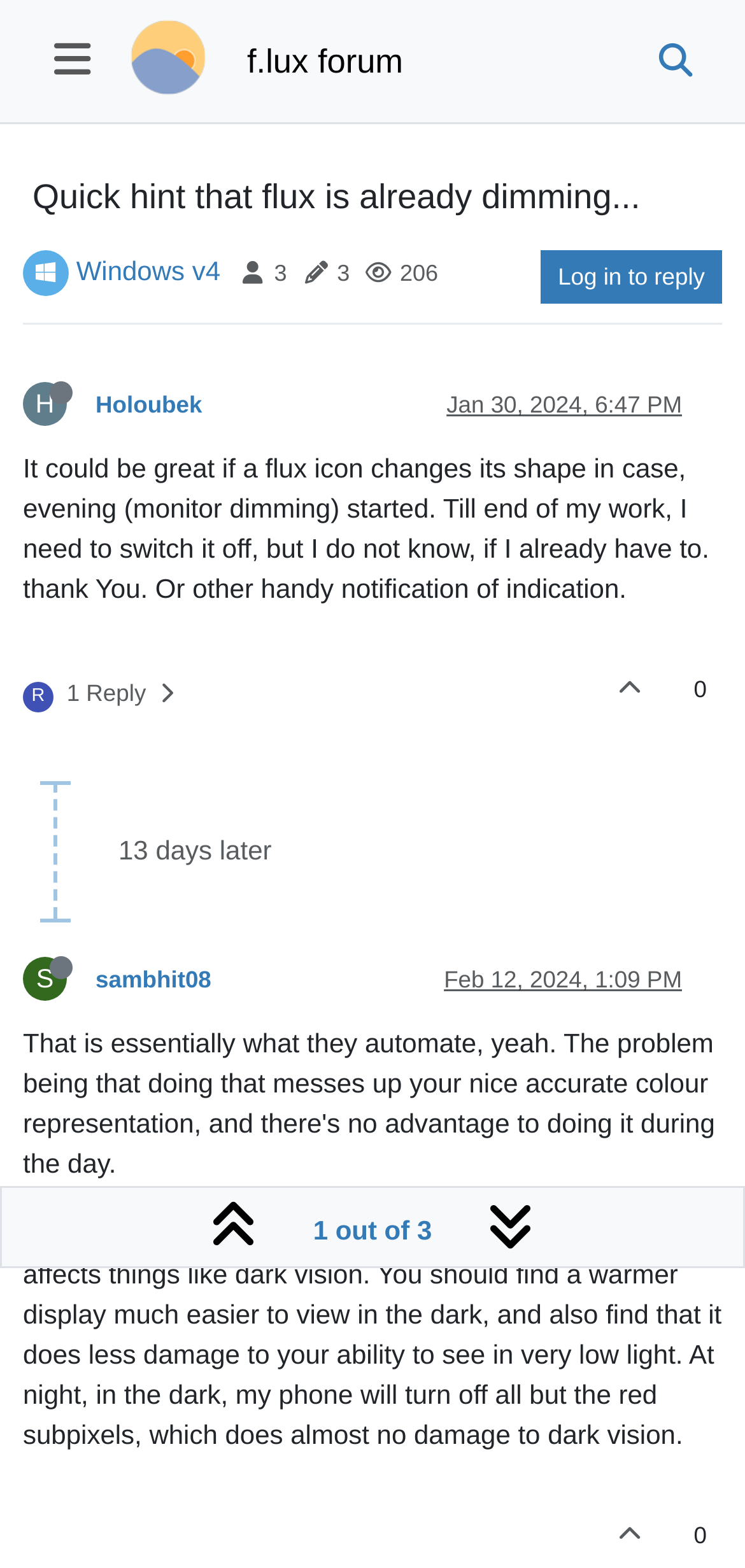Identify the bounding box coordinates of the region that should be clicked to execute the following instruction: "View user profile of Holoubek".

[0.128, 0.25, 0.271, 0.267]